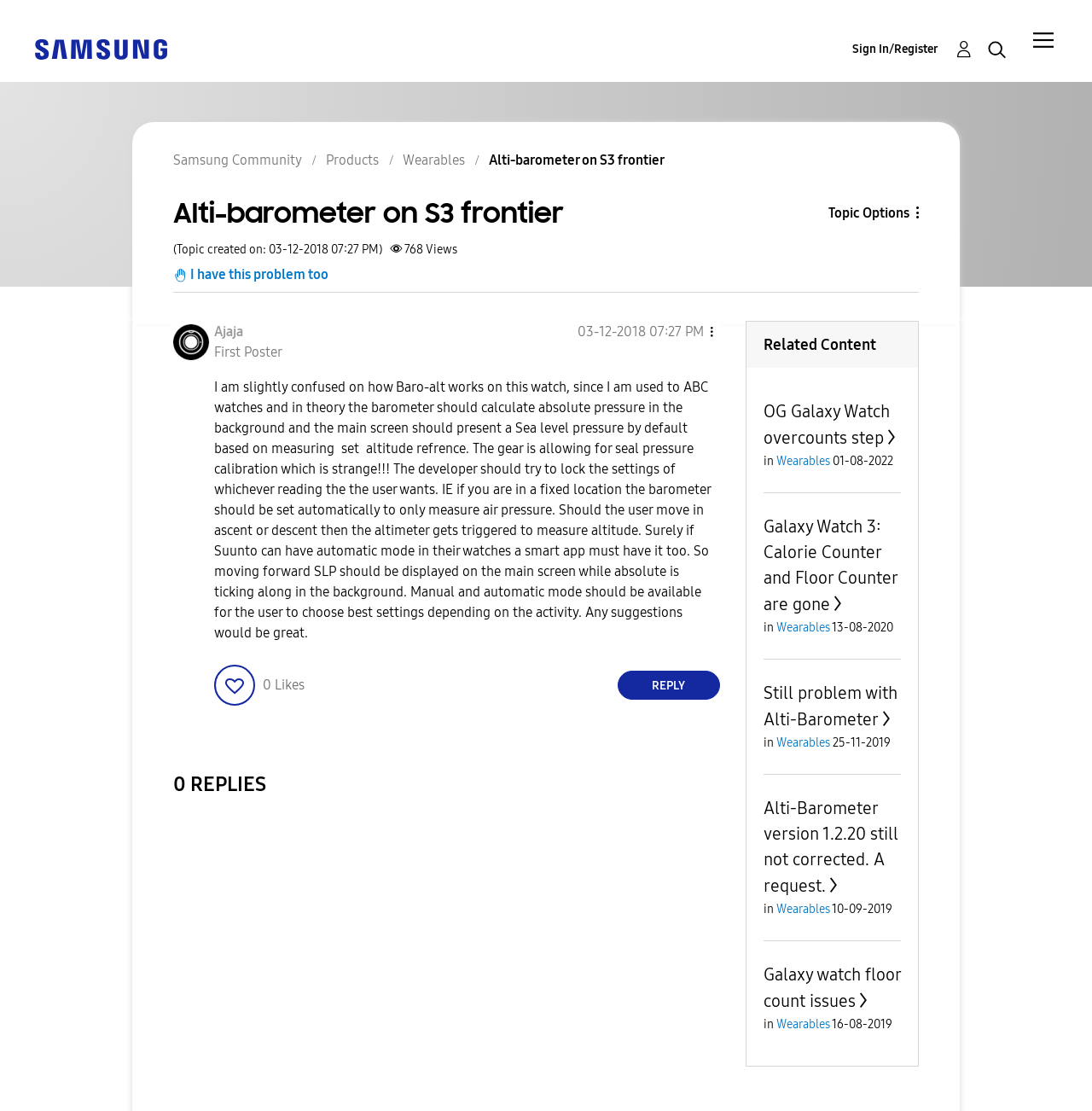Determine the bounding box coordinates for the clickable element required to fulfill the instruction: "View related content". Provide the coordinates as four float numbers between 0 and 1, i.e., [left, top, right, bottom].

[0.699, 0.302, 0.802, 0.318]